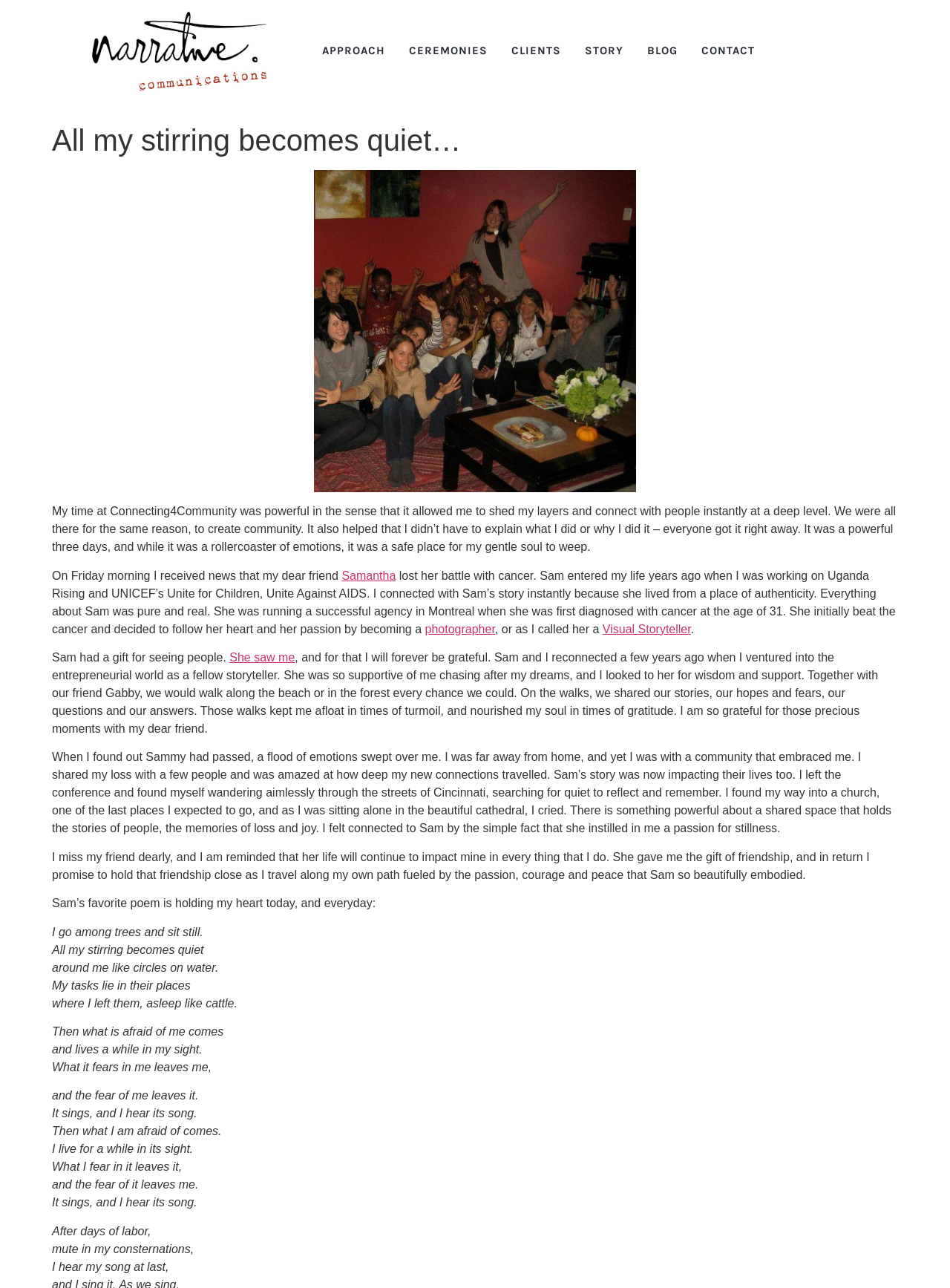Find the bounding box coordinates of the element you need to click on to perform this action: 'Click the 'APPROACH' link'. The coordinates should be represented by four float values between 0 and 1, in the format [left, top, right, bottom].

[0.33, 0.026, 0.415, 0.053]